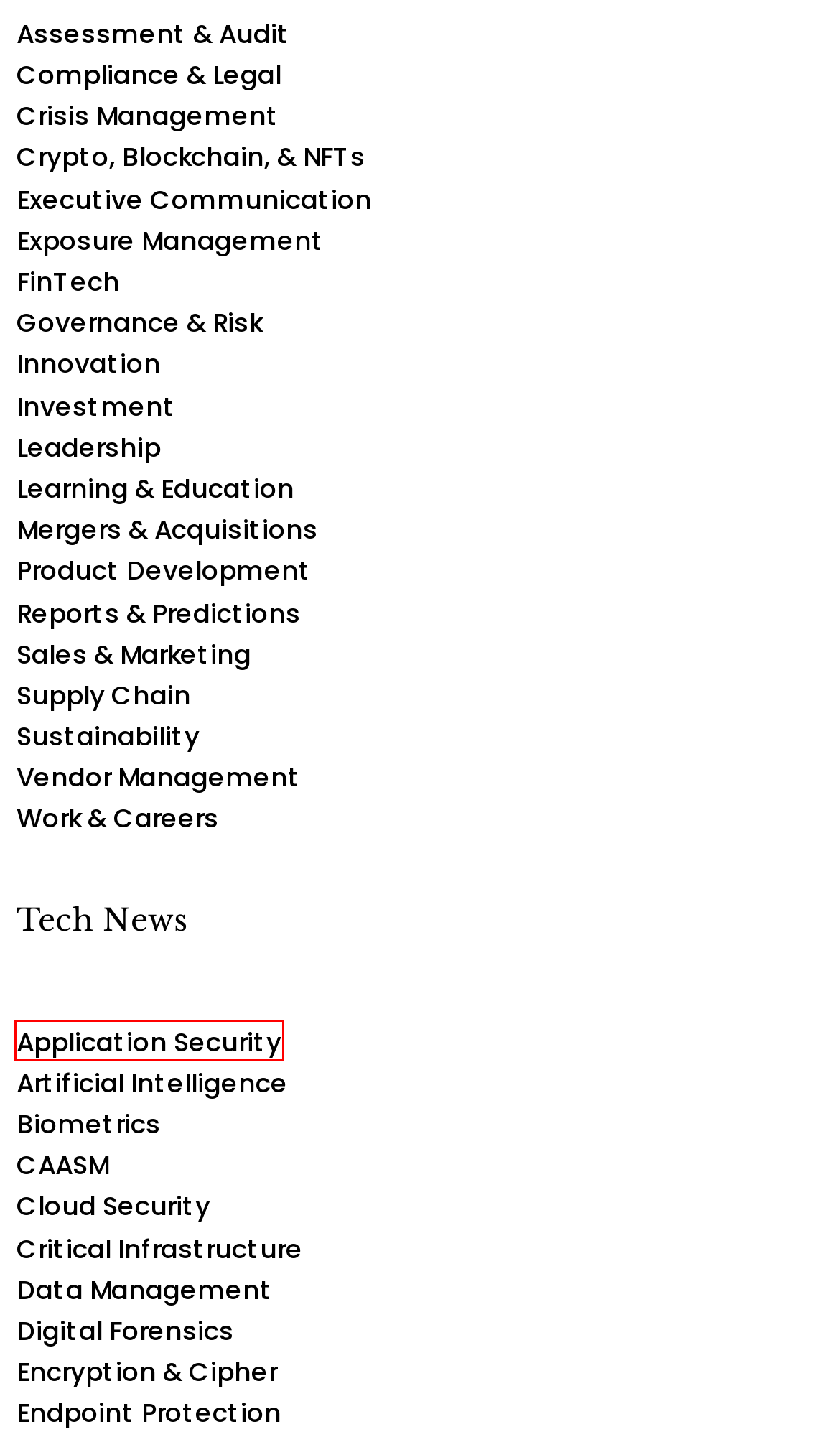You are provided with a screenshot of a webpage that includes a red rectangle bounding box. Please choose the most appropriate webpage description that matches the new webpage after clicking the element within the red bounding box. Here are the candidates:
A. Application Security | KBI.Media
B. Destination Cyber | KBI.Media
C. Insights from Cisco Live: What’s Cooking? | KBI.Media
D. You are being redirected...
E. Mergers & Acquisitions, Partnerships | KBI.Media
F. Leadership | KBI.Media
G. Middle East and North Africa | KBI.Media
H. Biometrics | KBI.Media

A